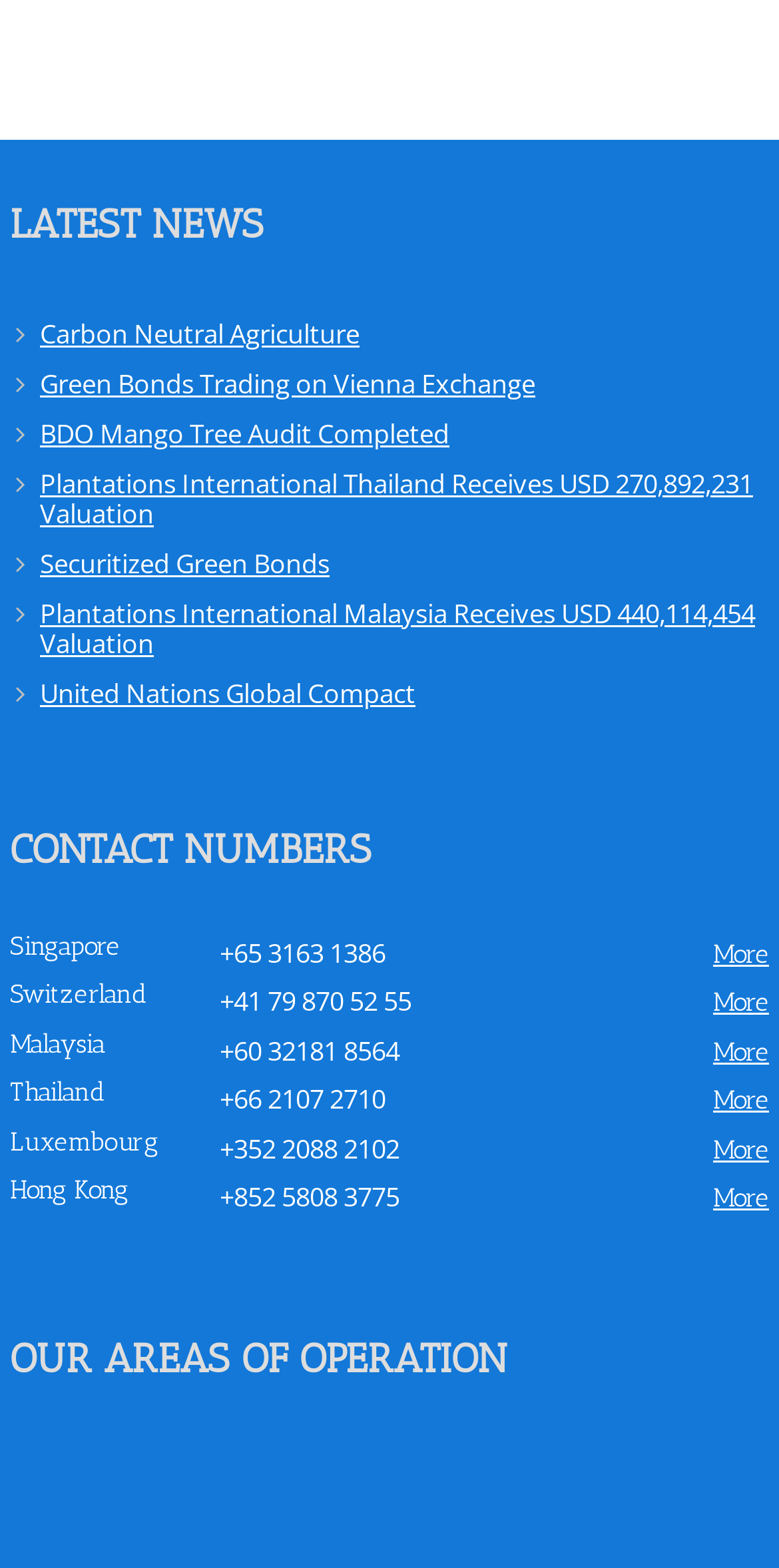Can you determine the bounding box coordinates of the area that needs to be clicked to fulfill the following instruction: "Click on 'More' for Malaysia"?

[0.915, 0.674, 0.987, 0.698]